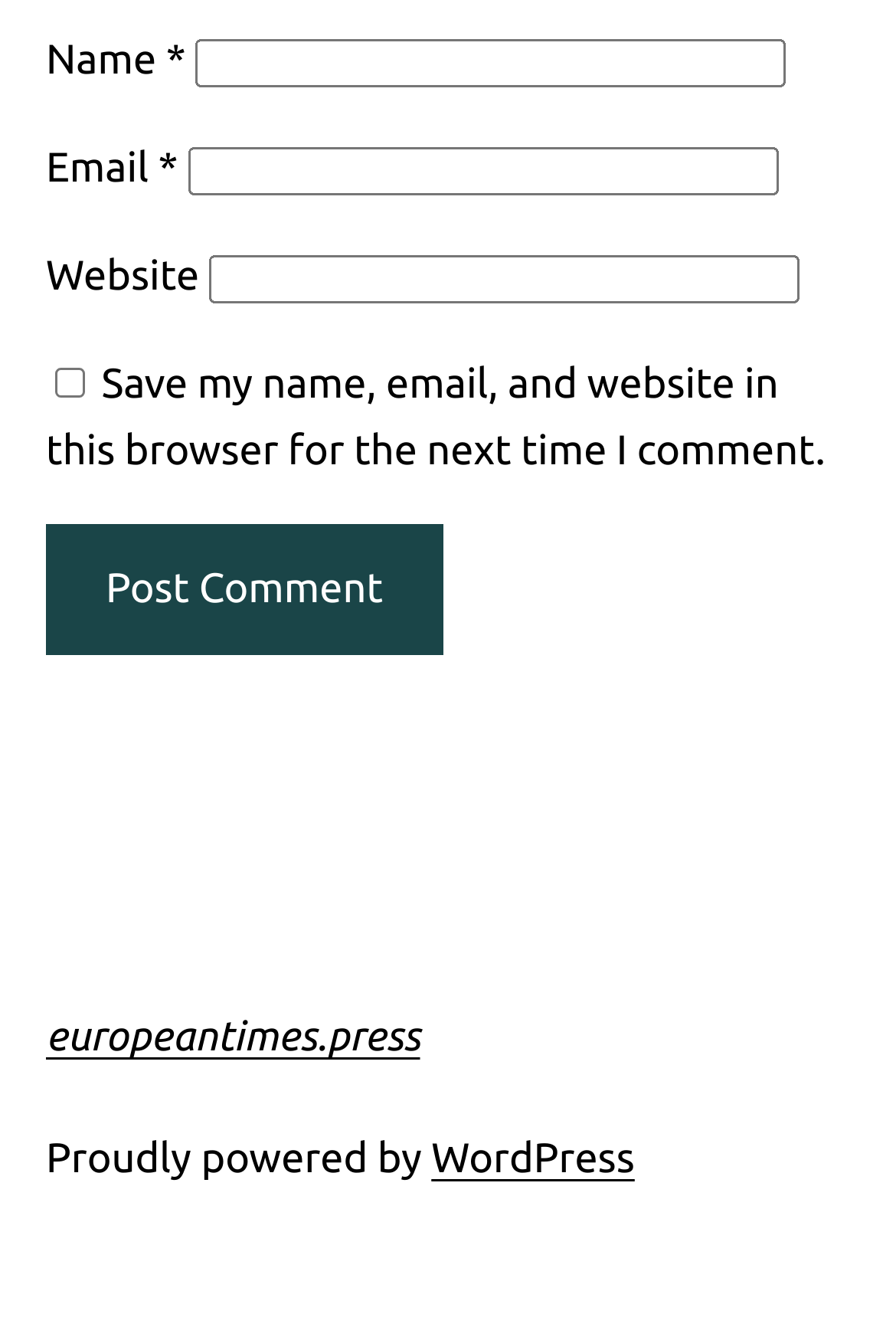How many textboxes are required?
Give a thorough and detailed response to the question.

There are three textboxes on the webpage: 'Name', 'Email', and 'Website'. The 'Name' and 'Email' textboxes are marked as required, indicated by the '*' symbol, while the 'Website' textbox is not required.